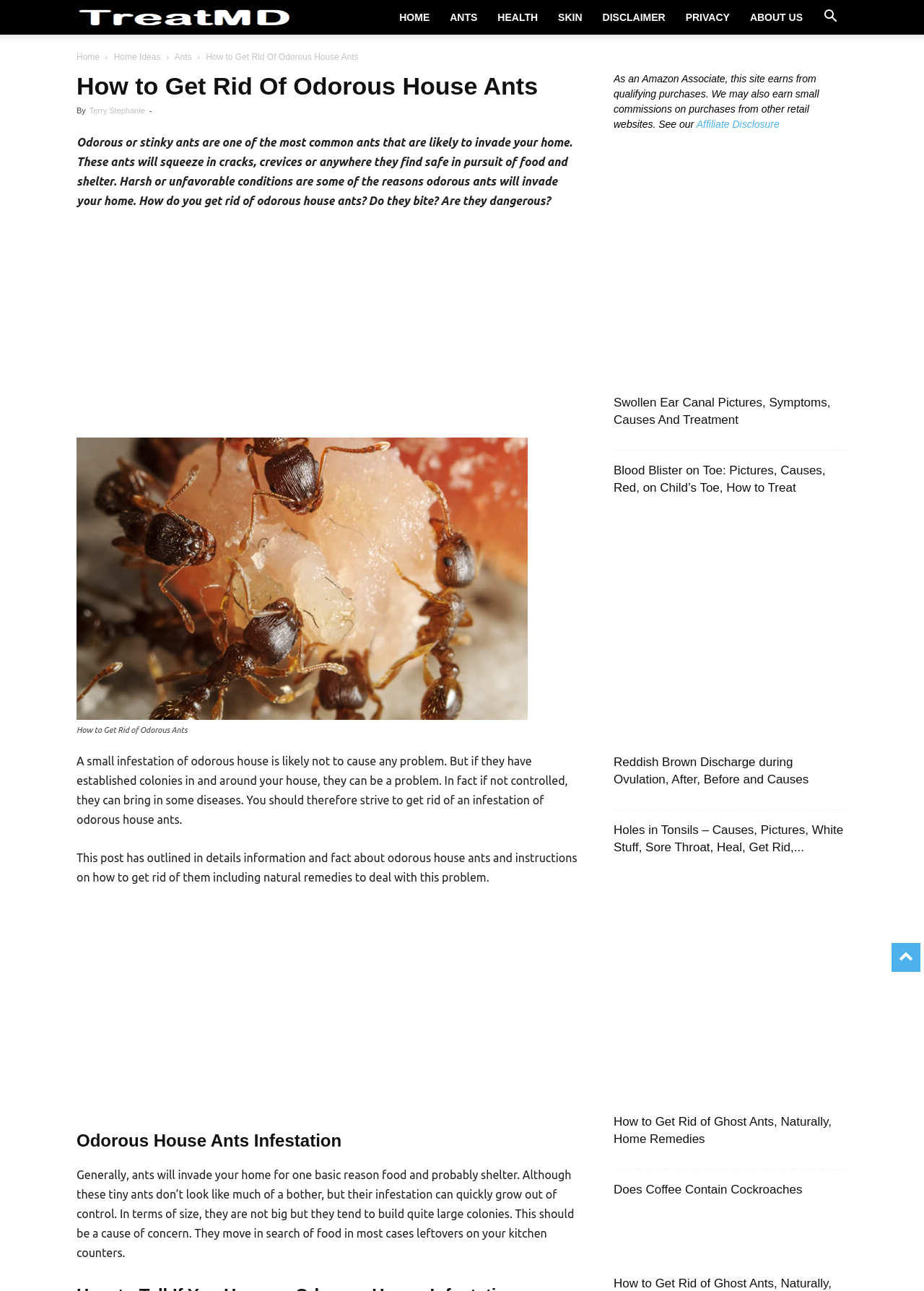Examine the image and give a thorough answer to the following question:
Are odorous house ants dangerous?

The webpage mentions that if not controlled, odorous house ants can bring in some diseases, indicating that they can be a problem if their infestation is not addressed.